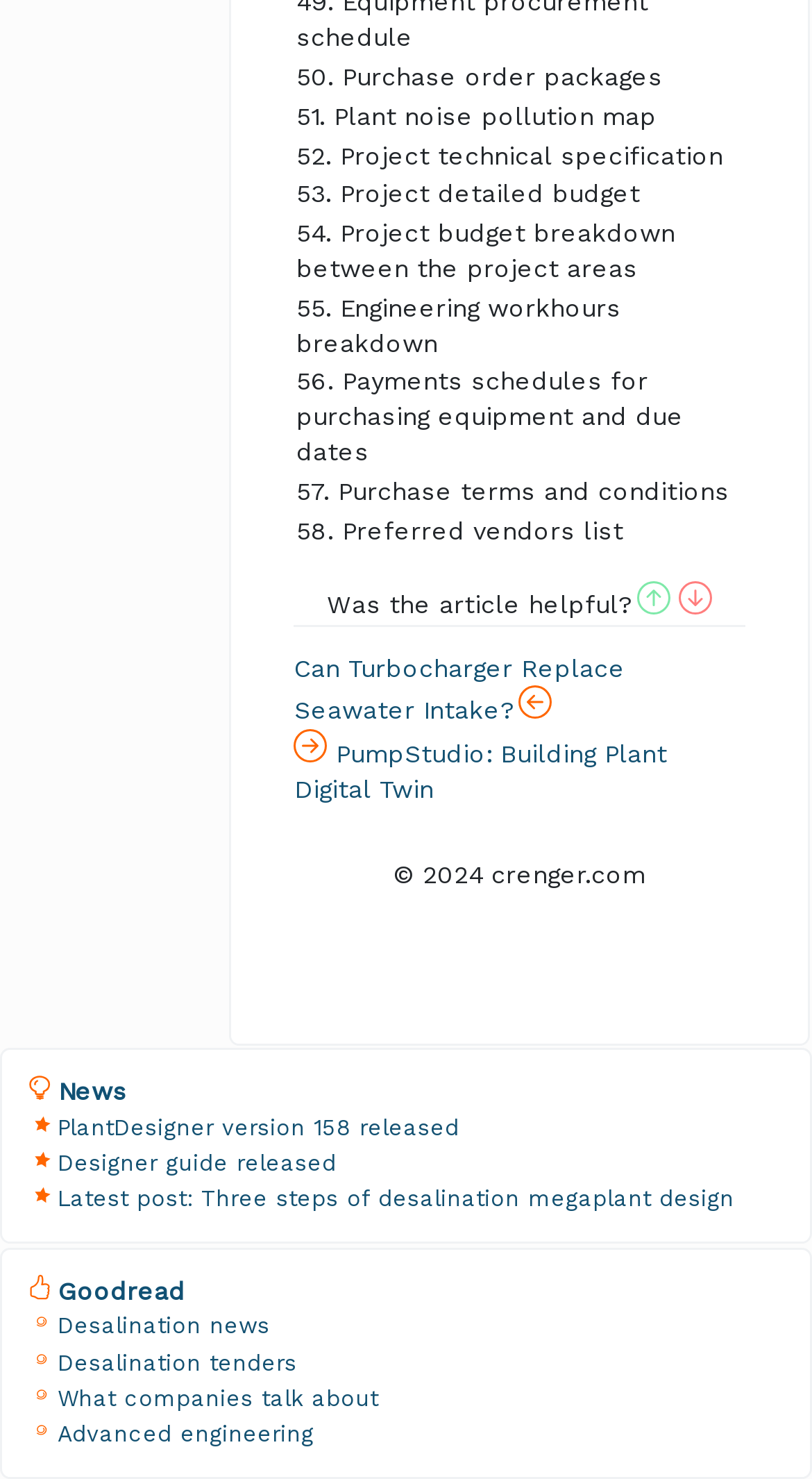Answer the question below with a single word or a brief phrase: 
What is the topic of the first link?

Turbocharger